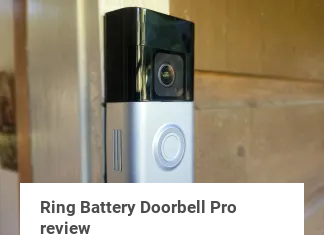What is the surface beside which the doorbell is positioned?
Answer the question with as much detail as possible.

The caption describes the doorbell as being positioned beside a wooden surface, which provides context for the image and helps to understand the product's installation and usage.